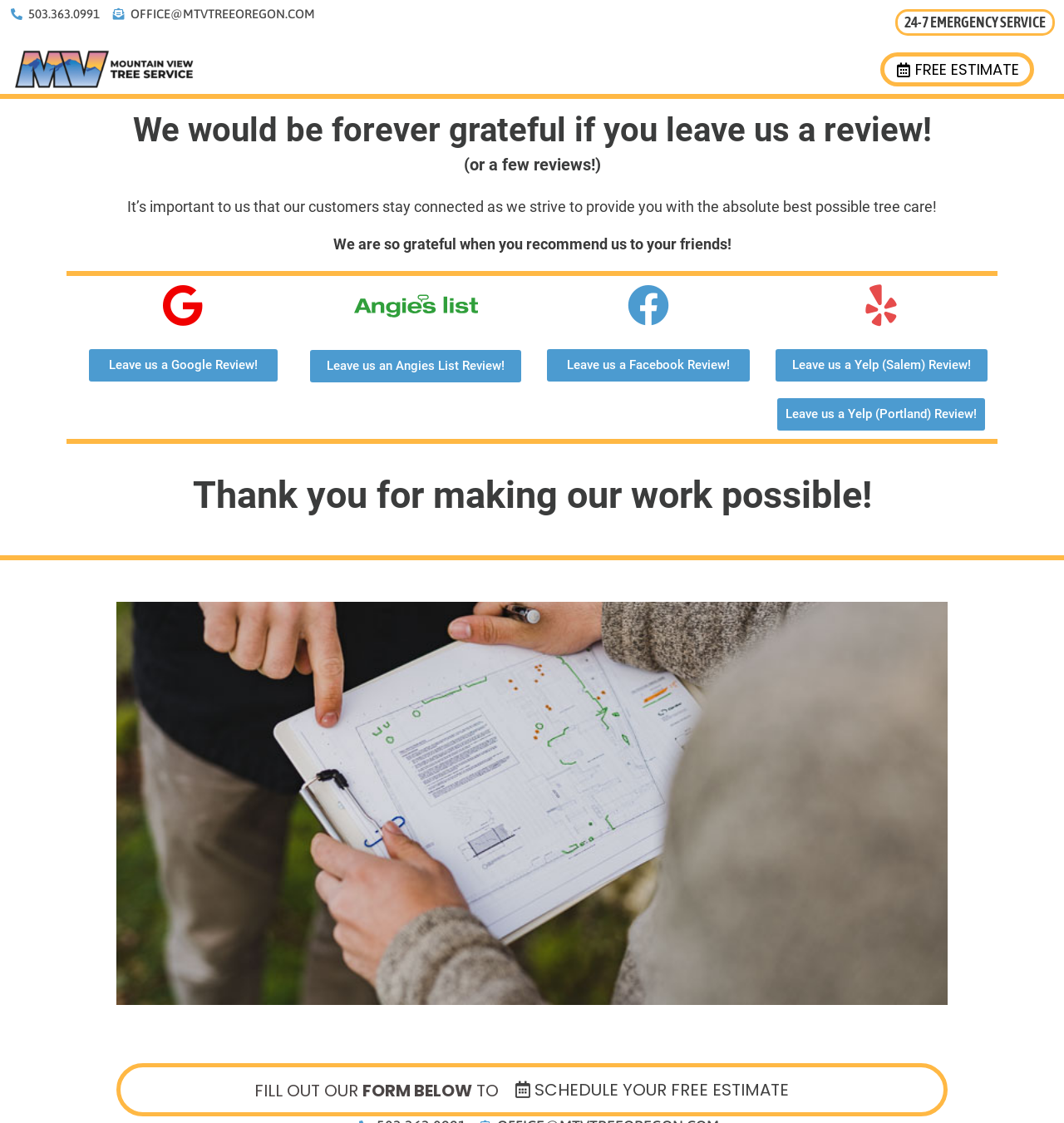What rating options are available for leaving a review?
Using the image, give a concise answer in the form of a single word or short phrase.

1 to 5